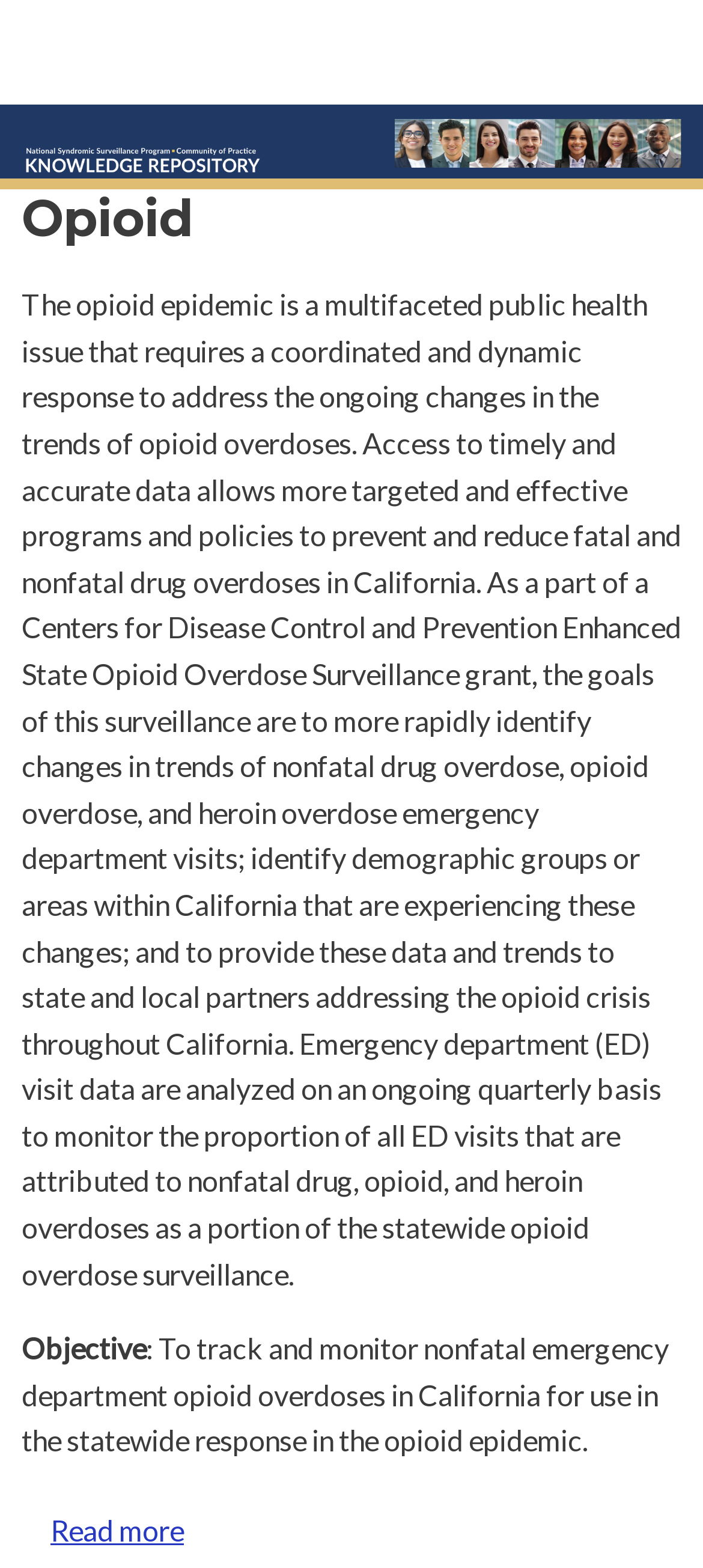What is the main topic of this webpage?
Look at the image and construct a detailed response to the question.

Based on the heading 'Opioid' and the description provided, it is clear that the main topic of this webpage is related to opioids and the opioid epidemic.